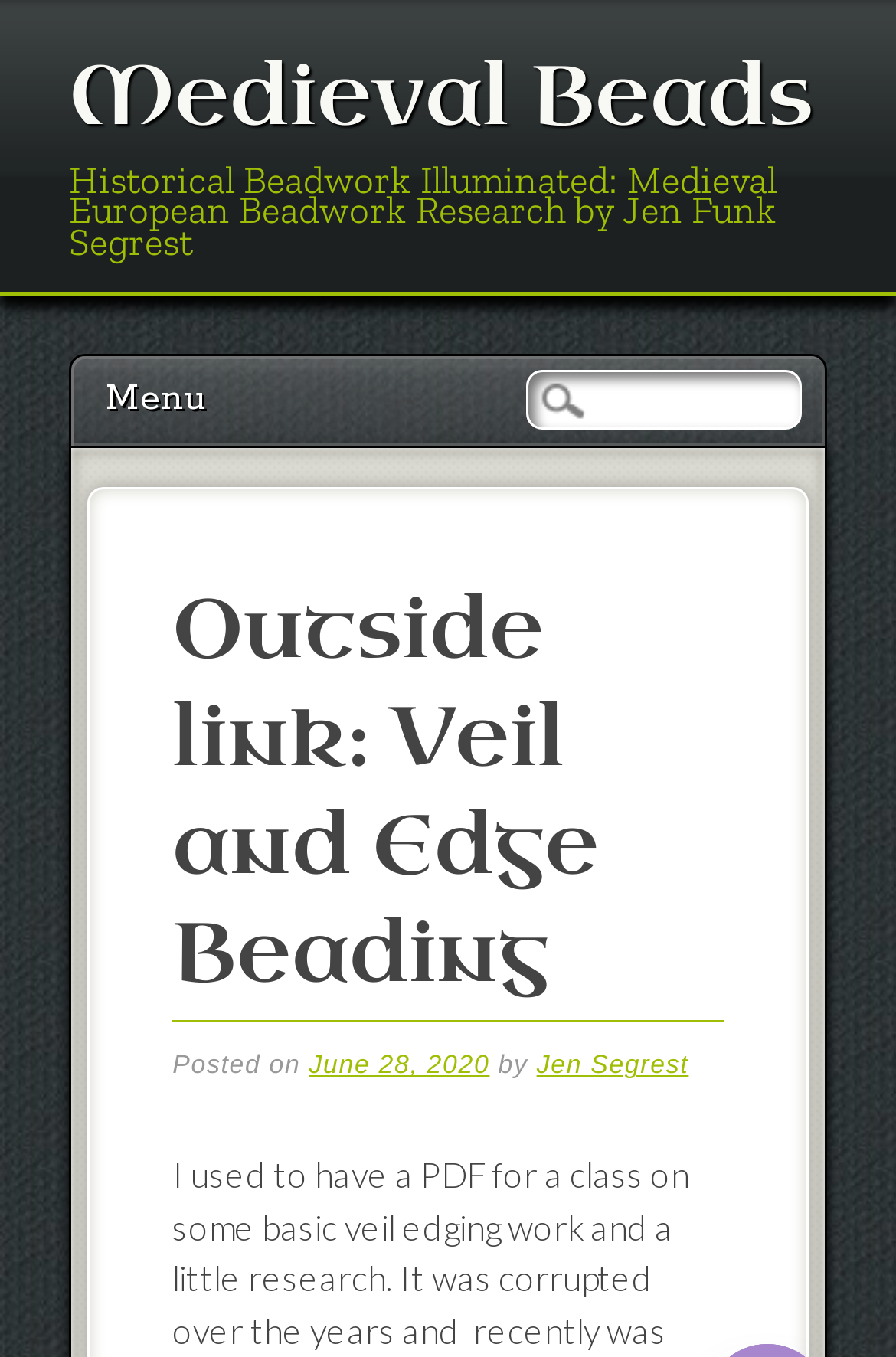What is the topic of the post?
Look at the image and respond with a one-word or short-phrase answer.

Veil and Edge Beading